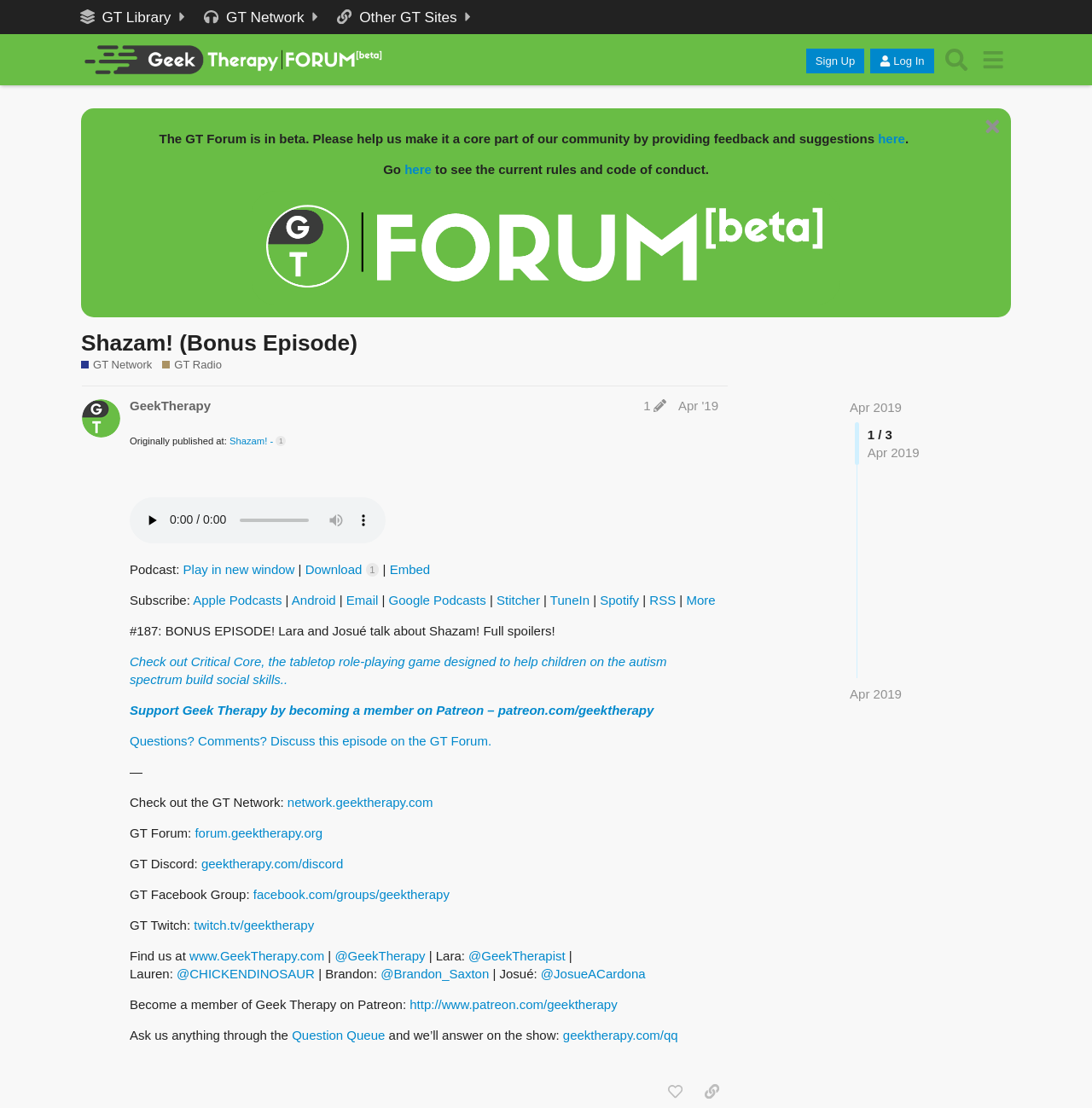Determine the bounding box coordinates of the area to click in order to meet this instruction: "Sign Up".

[0.738, 0.044, 0.792, 0.066]